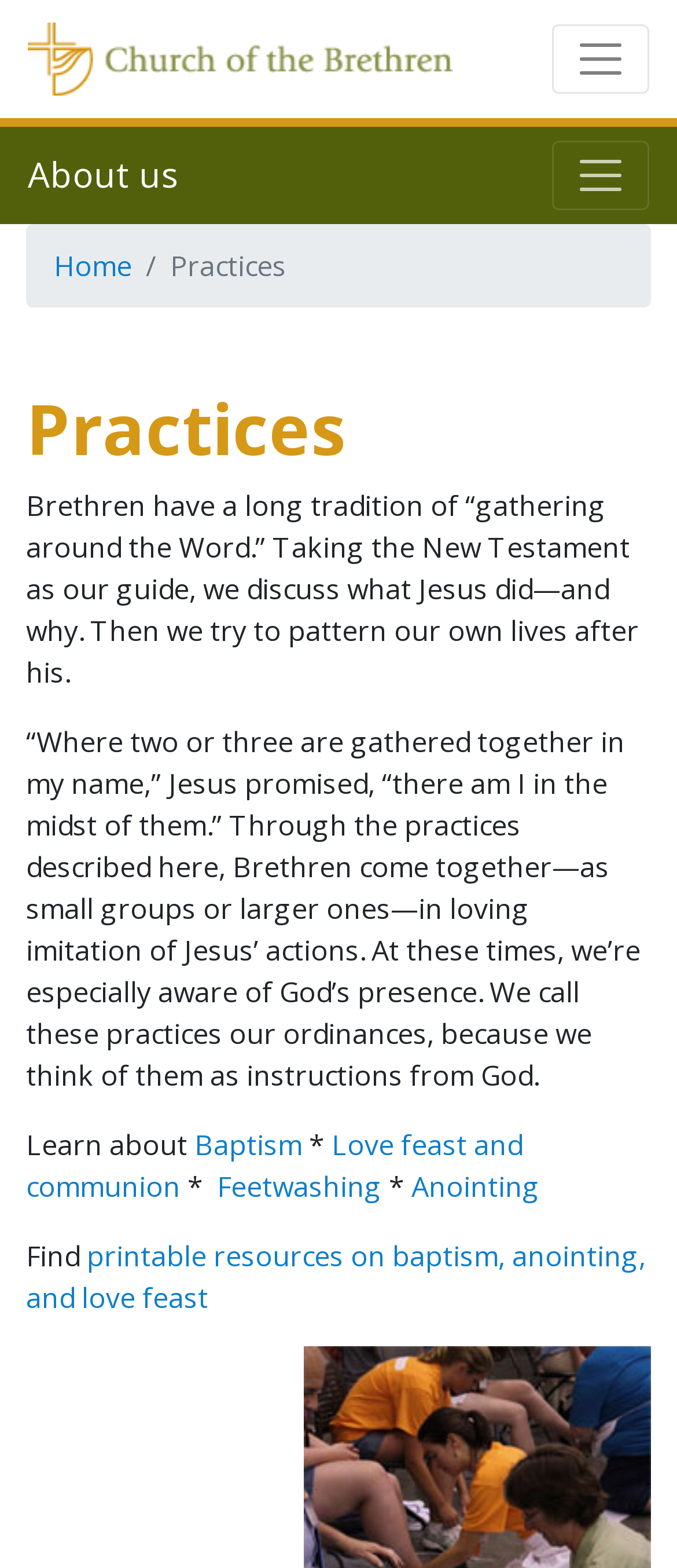What is the purpose of the practices described on the page?
Using the visual information from the image, give a one-word or short-phrase answer.

To imitate Jesus' actions